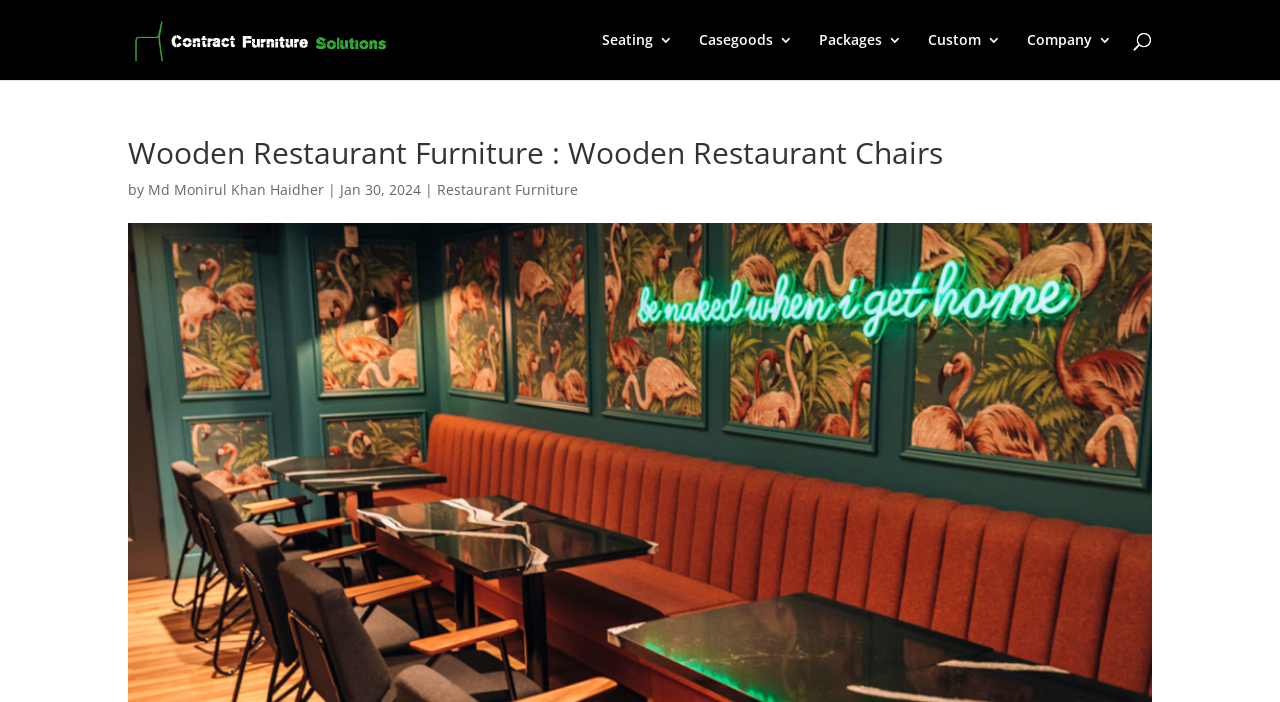Give a one-word or short phrase answer to this question: 
How many main categories are listed on the top?

5